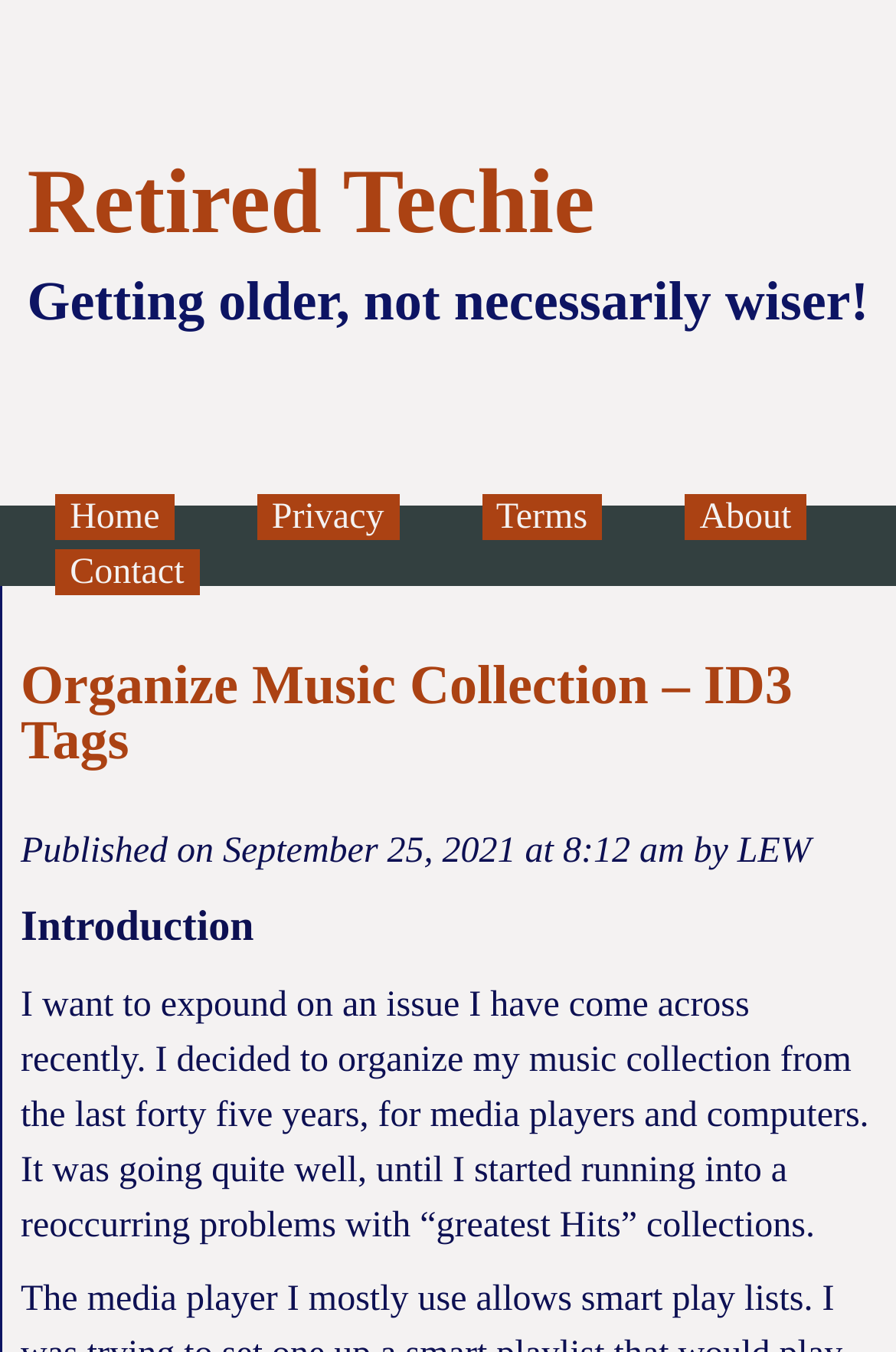Predict the bounding box of the UI element based on the description: "mental health". The coordinates should be four float numbers between 0 and 1, formatted as [left, top, right, bottom].

None